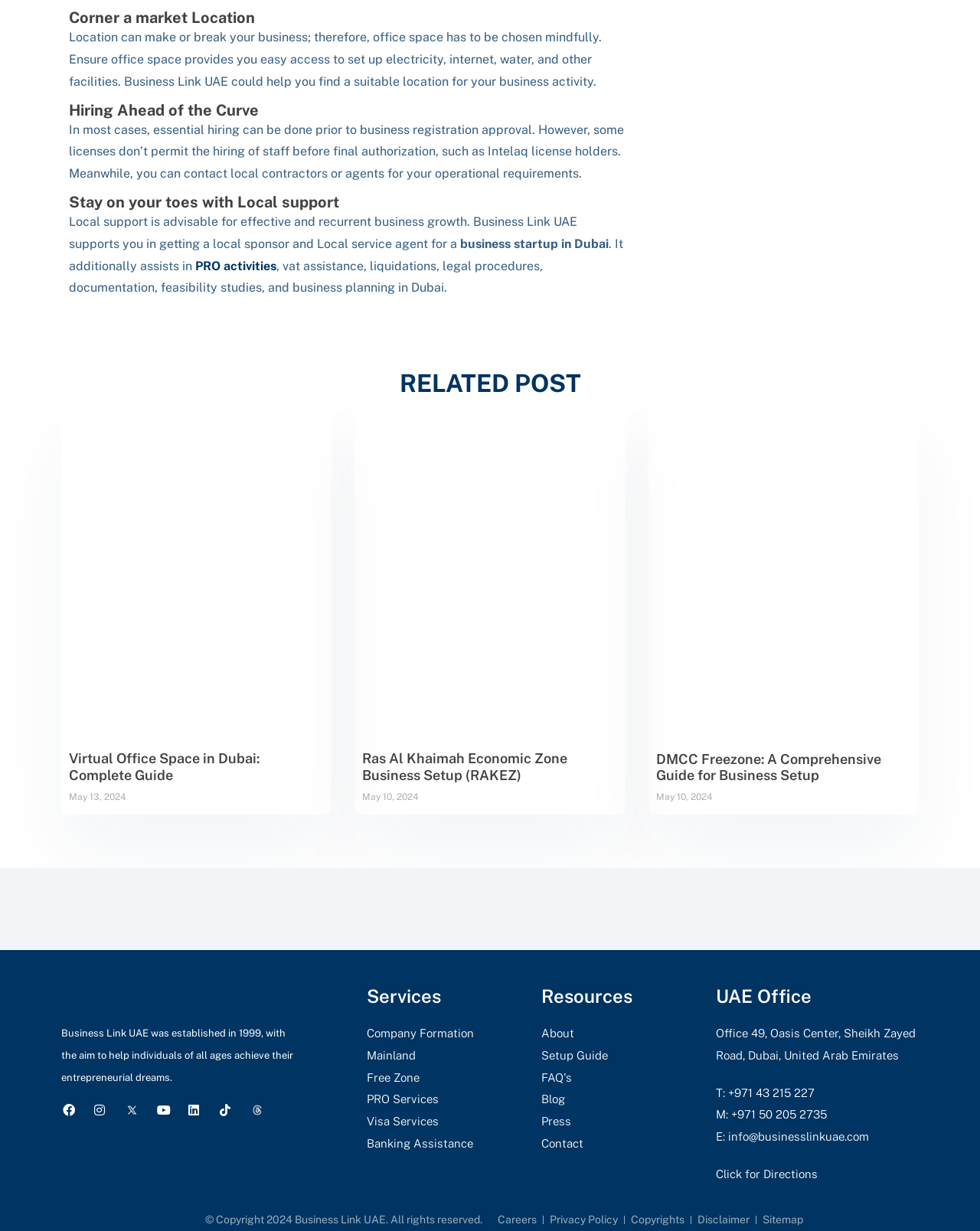Determine the coordinates of the bounding box for the clickable area needed to execute this instruction: "Click on 'Virtual office space in dubai'".

[0.062, 0.33, 0.339, 0.591]